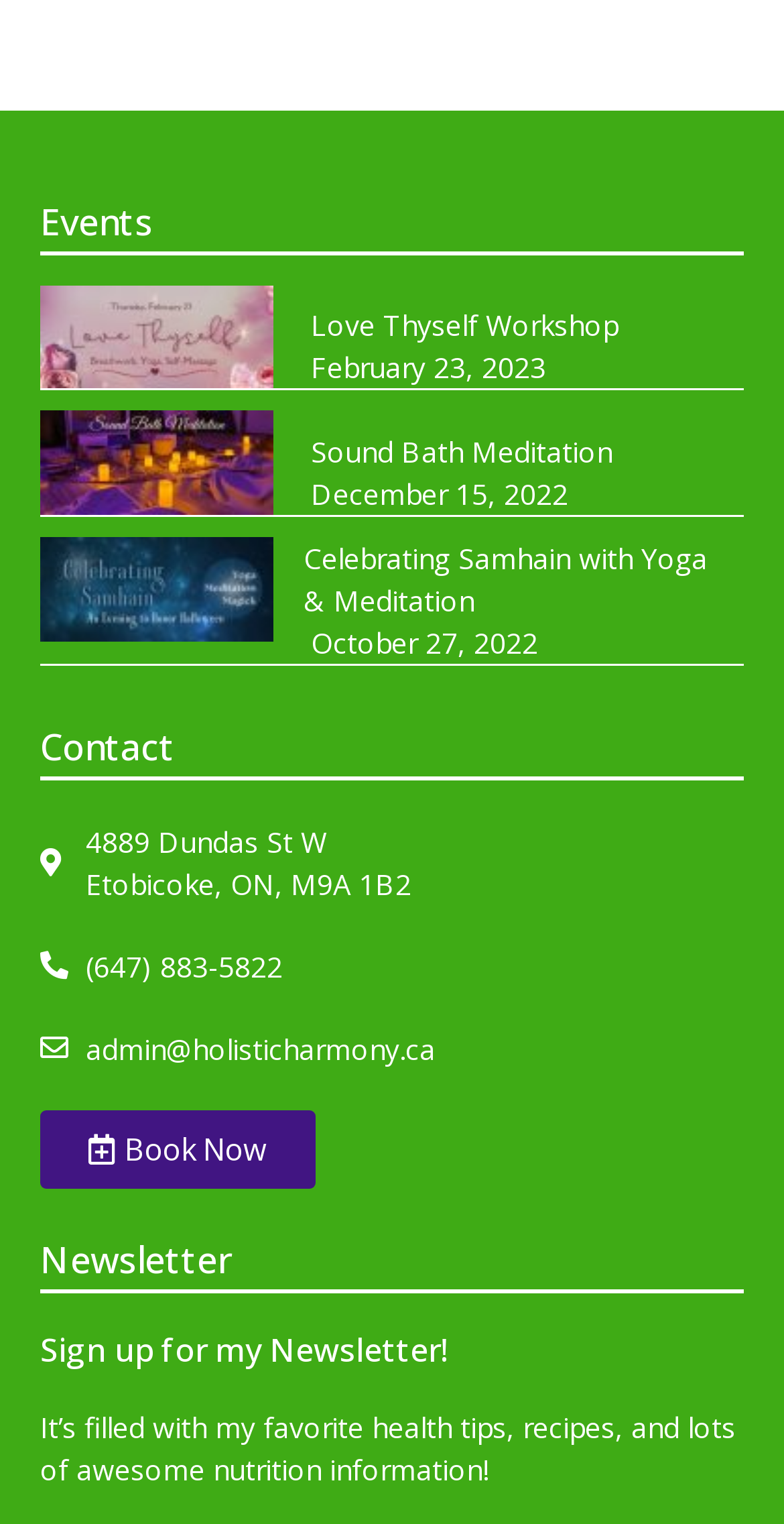Determine the bounding box coordinates of the clickable element to achieve the following action: 'Contact using phone number'. Provide the coordinates as four float values between 0 and 1, formatted as [left, top, right, bottom].

[0.051, 0.62, 0.949, 0.648]